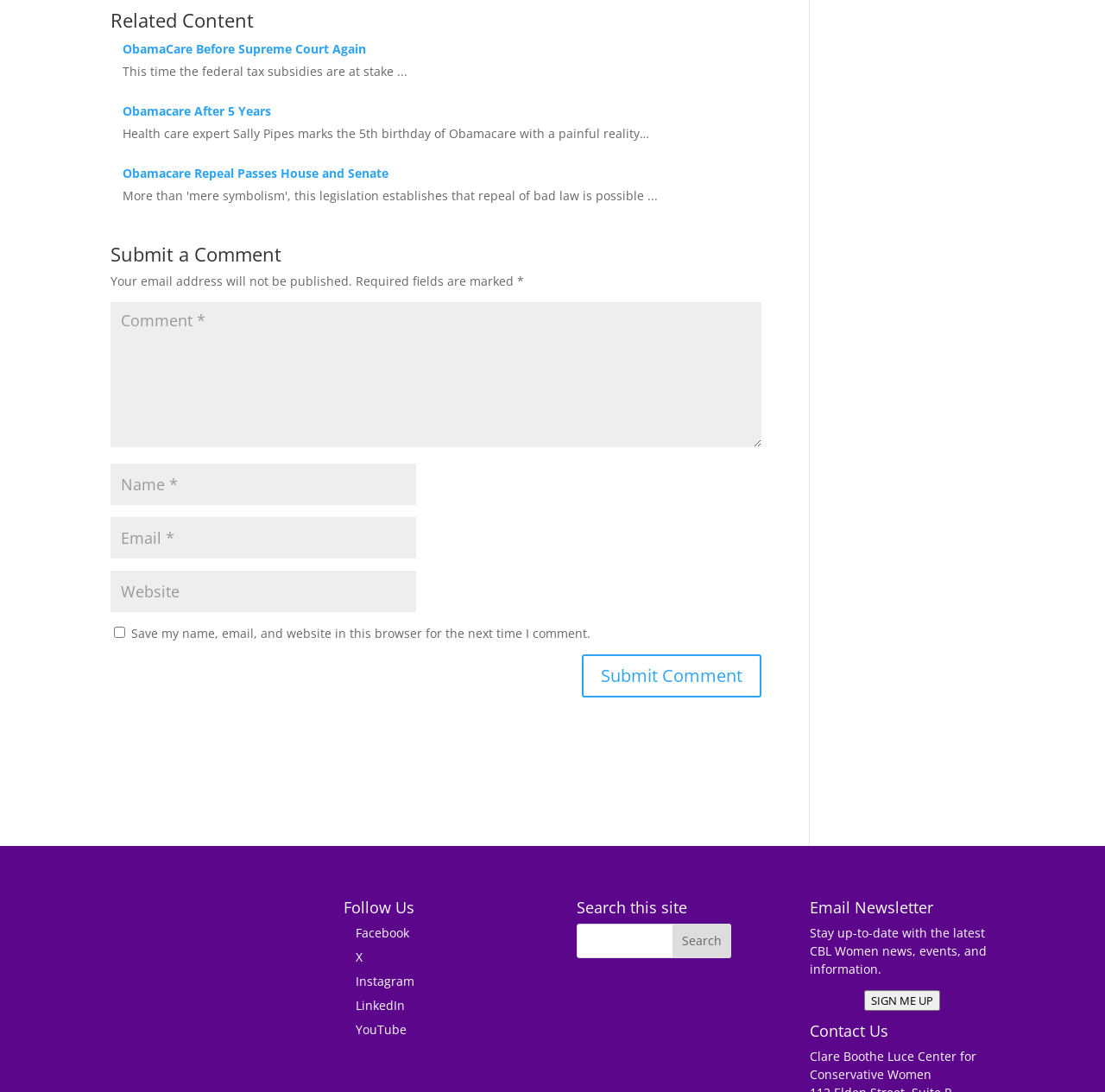Locate the bounding box coordinates of the area where you should click to accomplish the instruction: "Read the conference details".

None